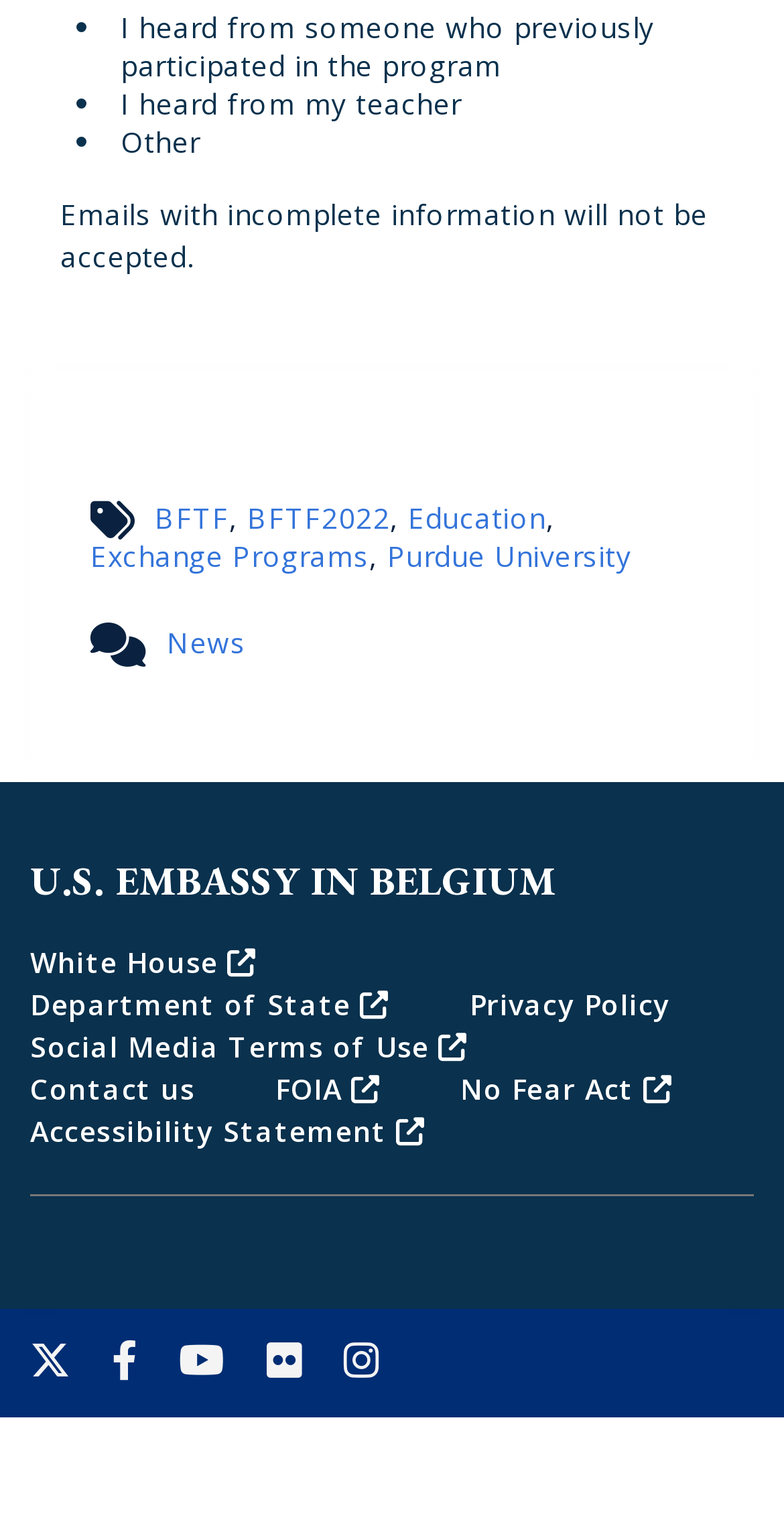Find the bounding box coordinates of the element to click in order to complete this instruction: "Contact us". The bounding box coordinates must be four float numbers between 0 and 1, denoted as [left, top, right, bottom].

[0.038, 0.696, 0.249, 0.721]